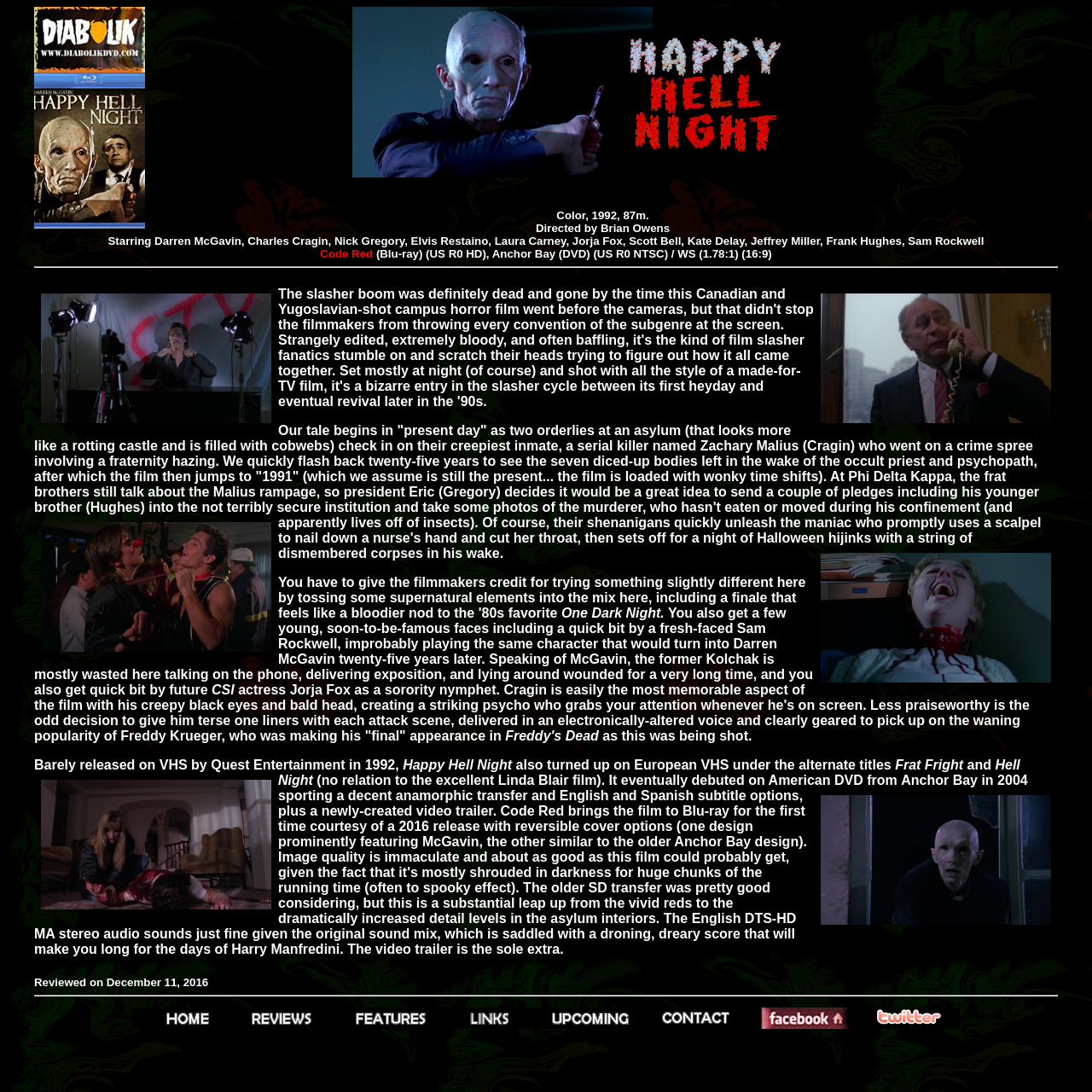What is the release year of the movie on VHS?
Carefully analyze the image and provide a detailed answer to the question.

The webpage mentions that the movie was barely released on VHS by Quest Entertainment in 1992.